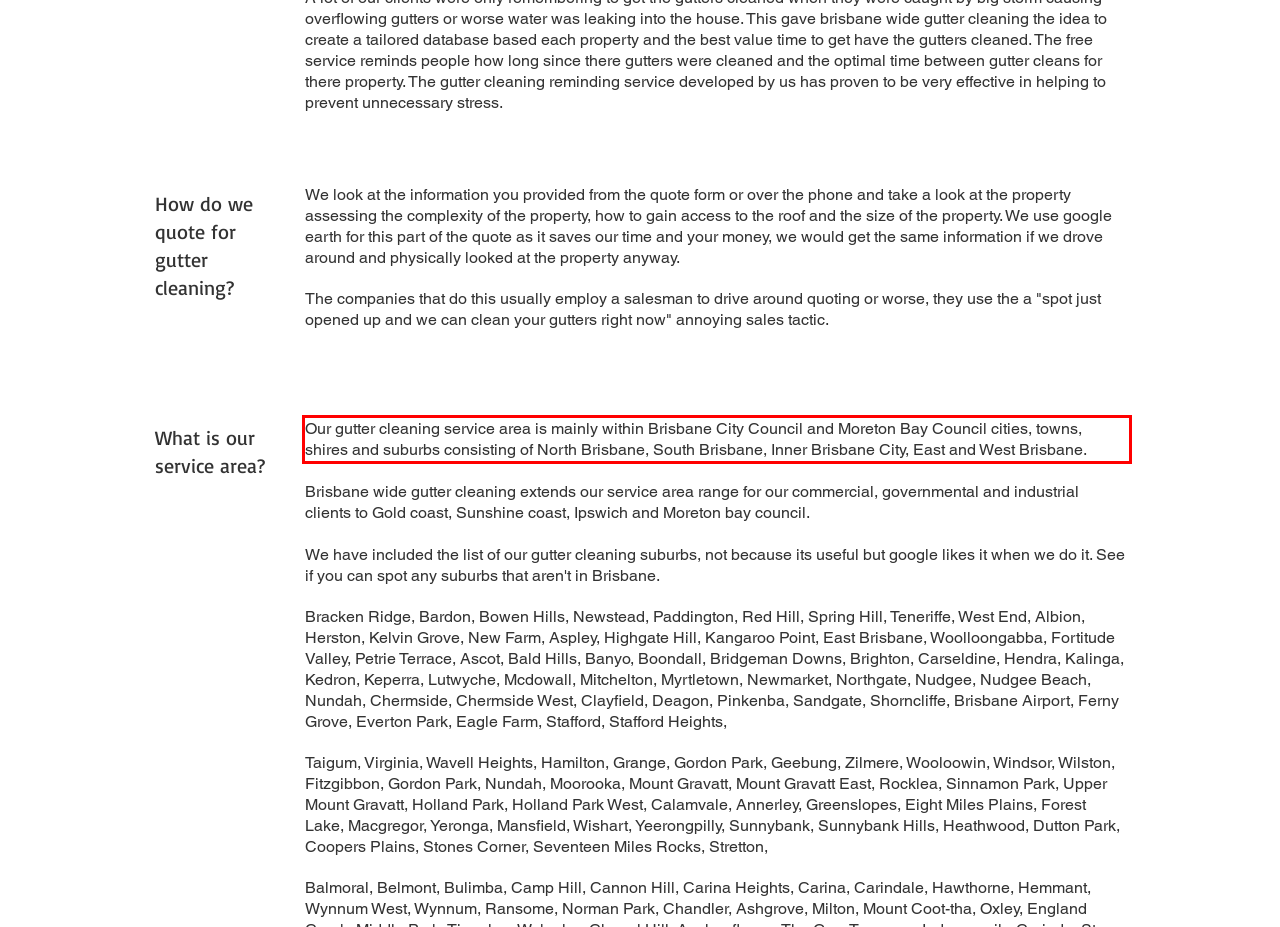Given a screenshot of a webpage, locate the red bounding box and extract the text it encloses.

Our gutter cleaning service area is mainly within Brisbane City Council and Moreton Bay Council cities, towns, shires and suburbs consisting of North Brisbane, South Brisbane, Inner Brisbane City, East and West Brisbane.